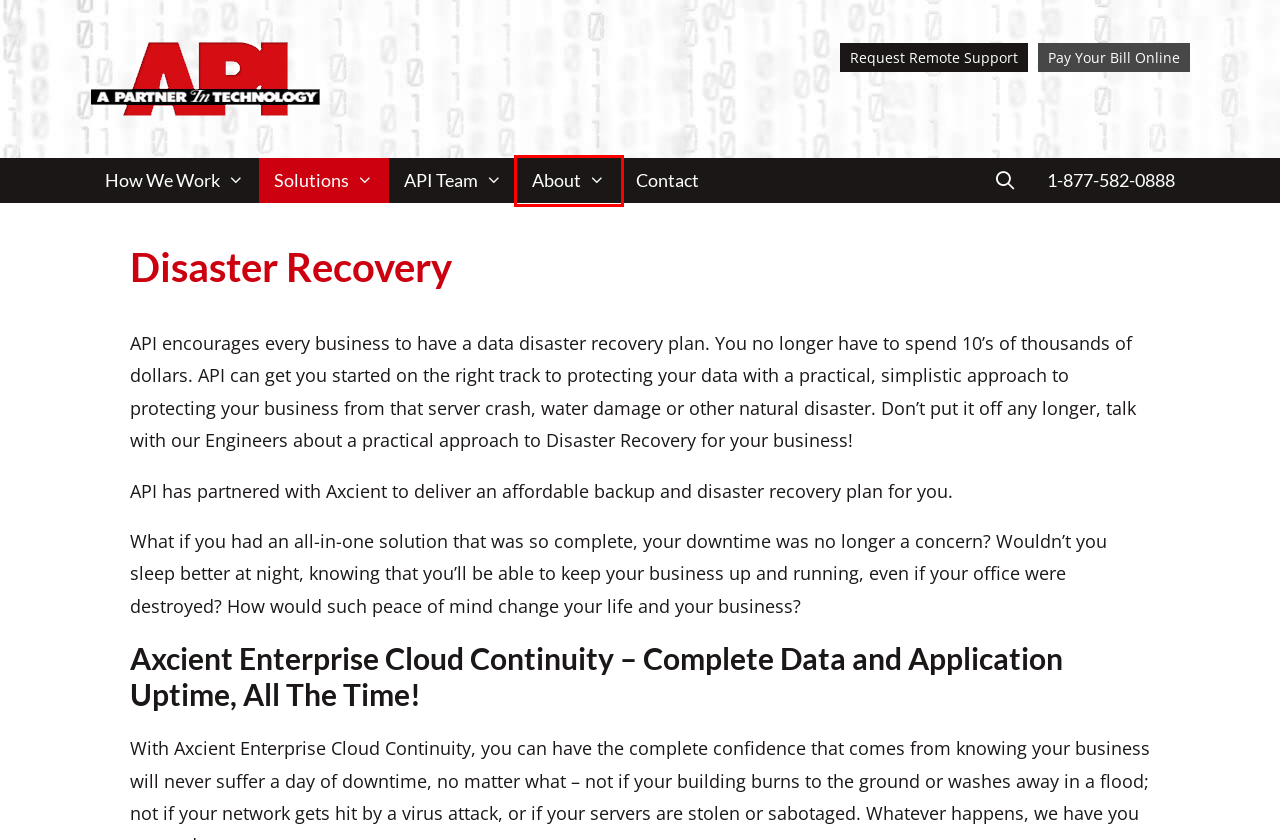Examine the webpage screenshot and identify the UI element enclosed in the red bounding box. Pick the webpage description that most accurately matches the new webpage after clicking the selected element. Here are the candidates:
A. ConnectWise ScreenConnect Remote Support Software
B. API Team - A Partner in Technology | Gardiner and Farmington, Maine
C. Contacting A Partner in Technology - Gardiner and Farmington, Maine
D. Network Design & Support - A Partner in Technology
E. How We Work - A Partner in Technology | Gardiner and Farmington, Maine
F. API - A Partner in Technology | Serving all of Maine’s business IT needs
G. About A Partner in Technology - Gardiner and Farmington, Maine
H. Website Development - A Partner in Technology | Gardiner, Maine

G